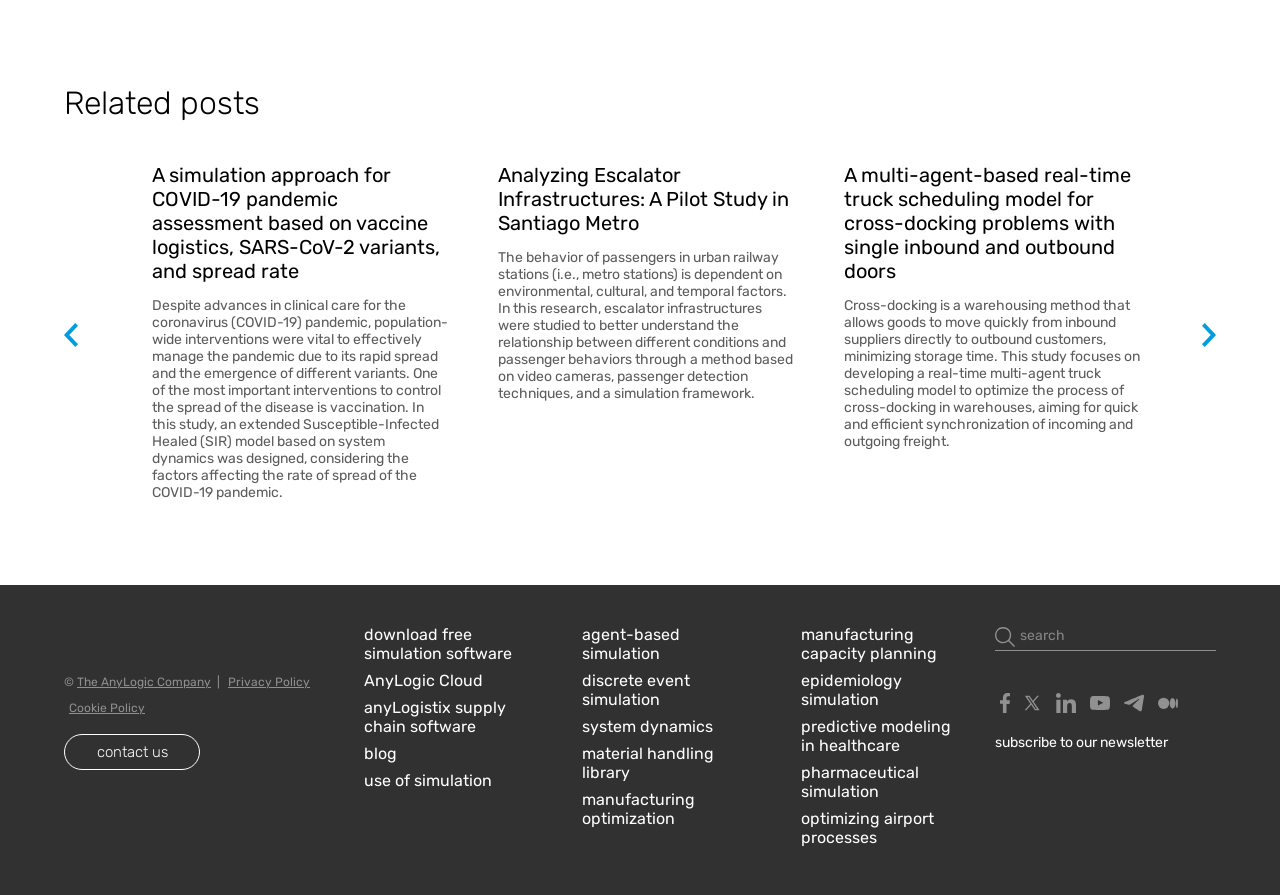What is the function of the 'search' textbox?
Using the image as a reference, deliver a detailed and thorough answer to the question.

The 'search' textbox is likely a way for users to search for simulation-related topics, models, or resources on the website. This can be inferred from the context of the webpage, which appears to be related to simulation and modeling.